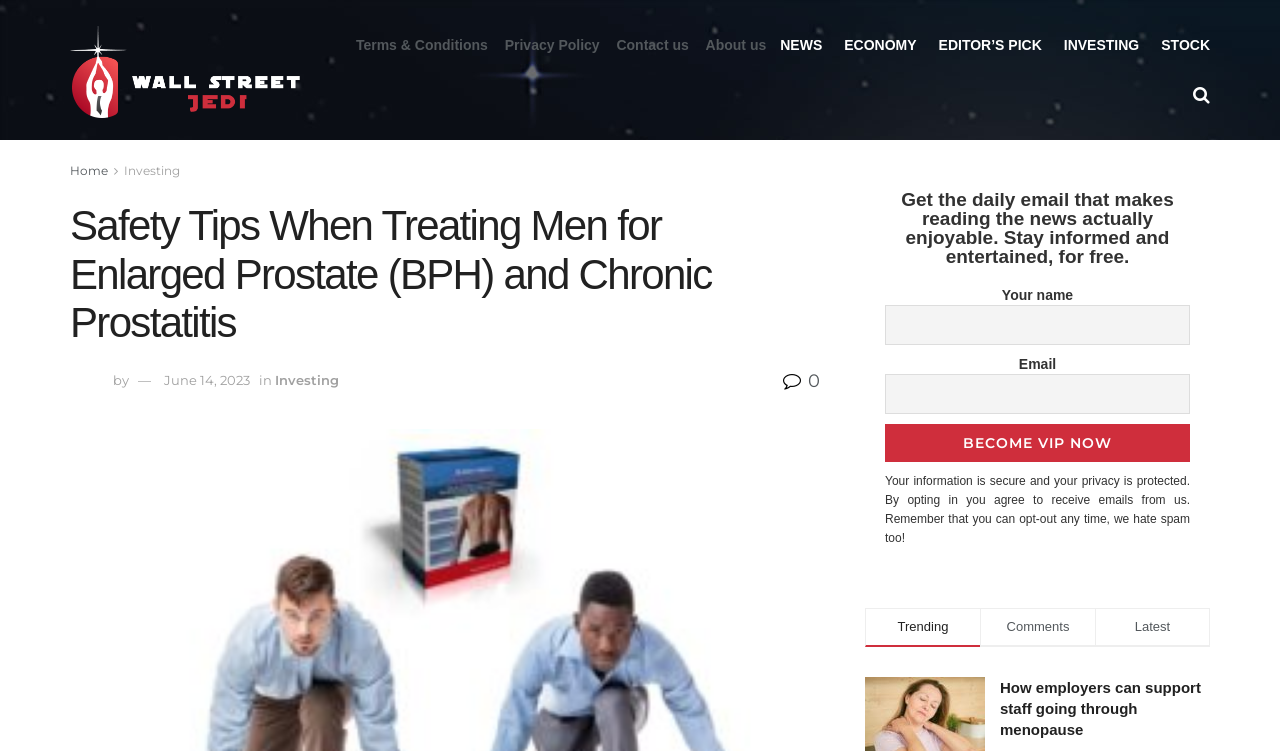Pinpoint the bounding box coordinates of the clickable element needed to complete the instruction: "Enter your name in the text field". The coordinates should be provided as four float numbers between 0 and 1: [left, top, right, bottom].

[0.691, 0.406, 0.93, 0.459]